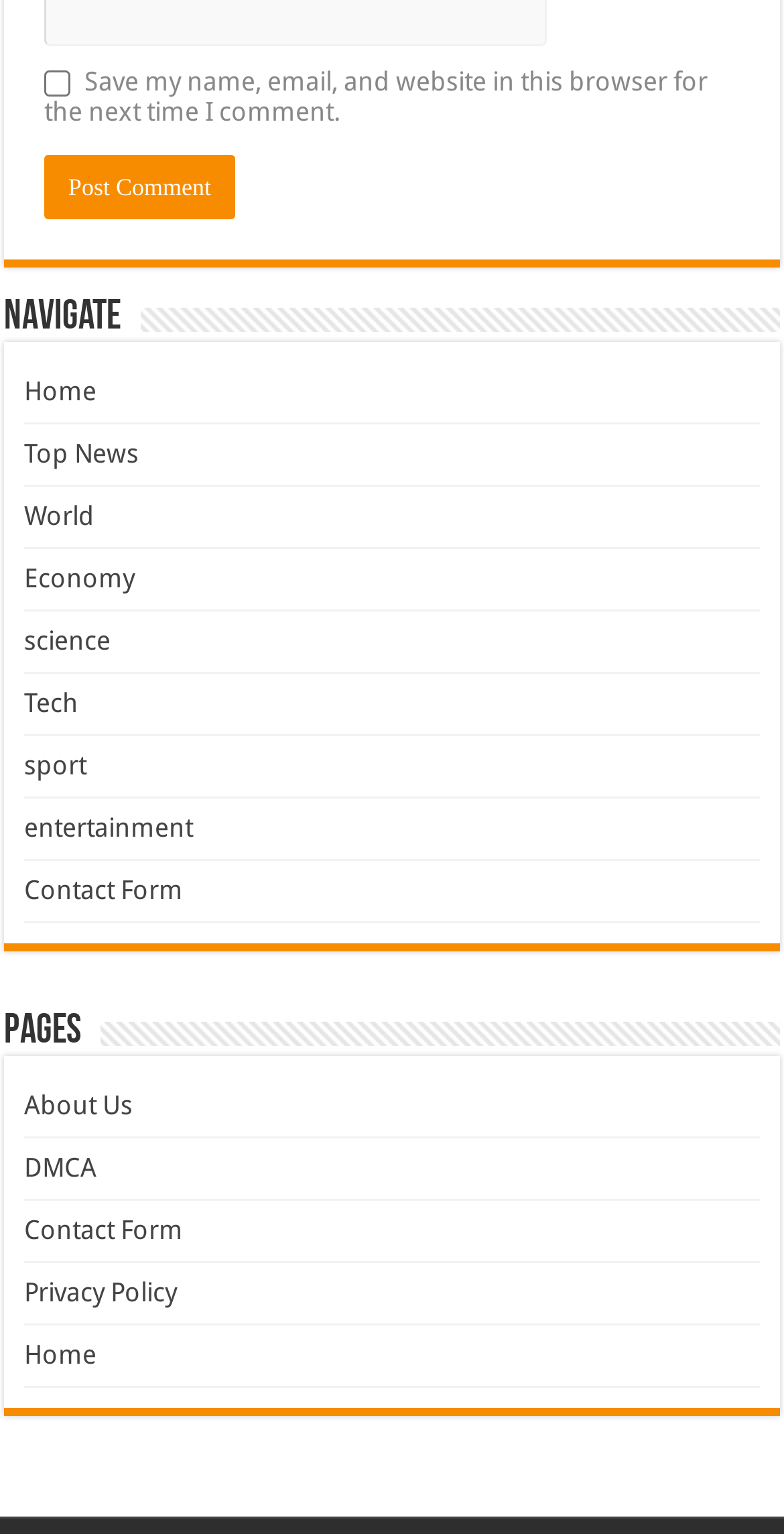How many links are in the 'Navigate' section?
Provide an in-depth and detailed explanation in response to the question.

The 'Navigate' section has links to different pages, including Home, Top News, World, Economy, Science, Tech, Sport, Entertainment, and Contact Form. There are 9 links in total.